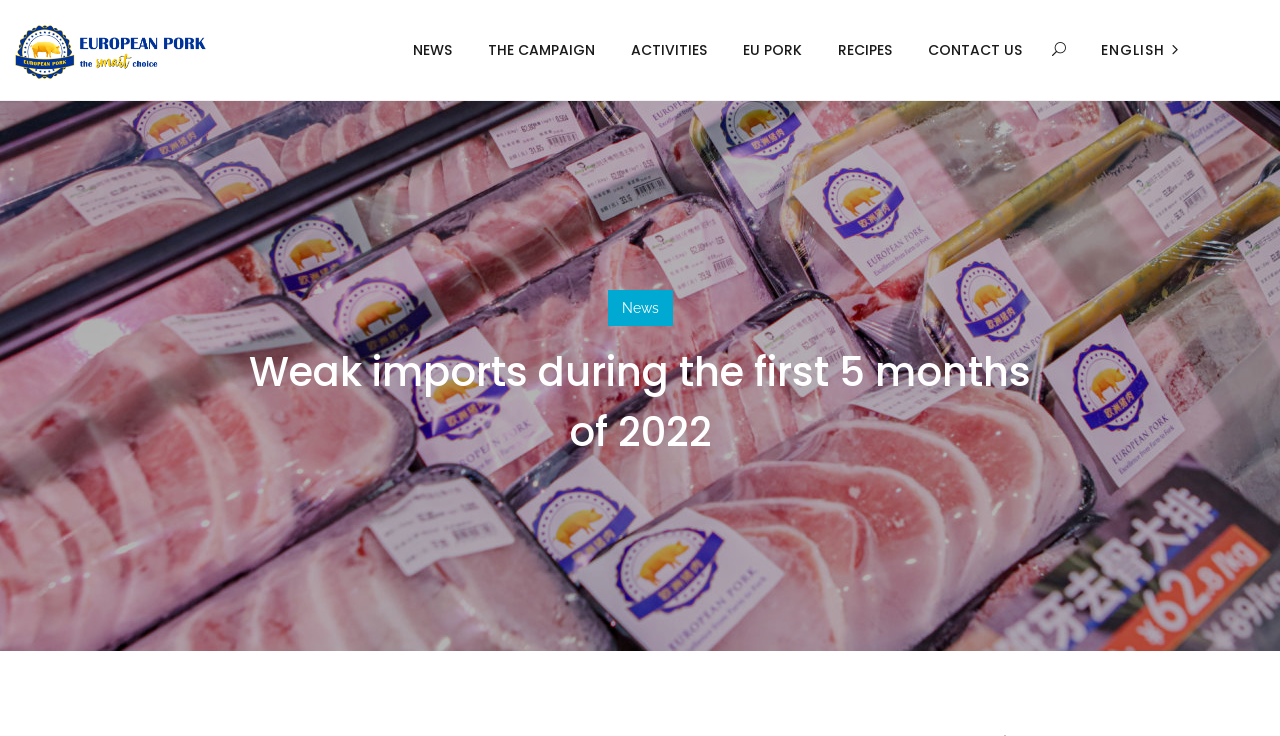Please mark the bounding box coordinates of the area that should be clicked to carry out the instruction: "go to European Pork homepage".

[0.012, 0.033, 0.202, 0.107]